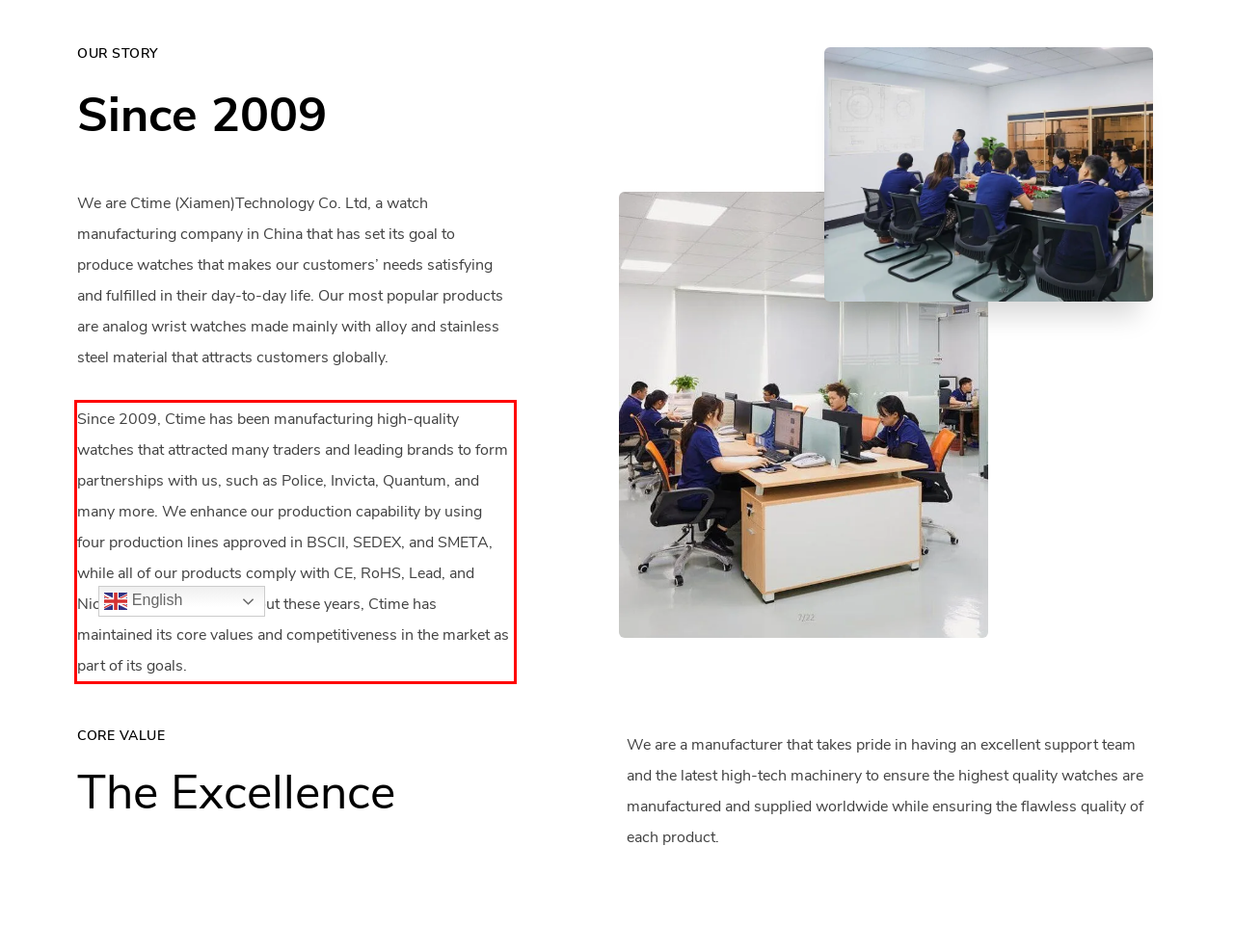Look at the provided screenshot of the webpage and perform OCR on the text within the red bounding box.

Since 2009, Ctime has been manufacturing high-quality watches that attracted many traders and leading brands to form partnerships with us, such as Police, Invicta, Quantum, and many more. We enhance our production capability by using four production lines approved in BSCII, SEDEX, and SMETA, while all of our products comply with CE, RoHS, Lead, and Nickel standards. Throughout these years, Ctime has maintained its core values and competitiveness in the market as part of its goals.